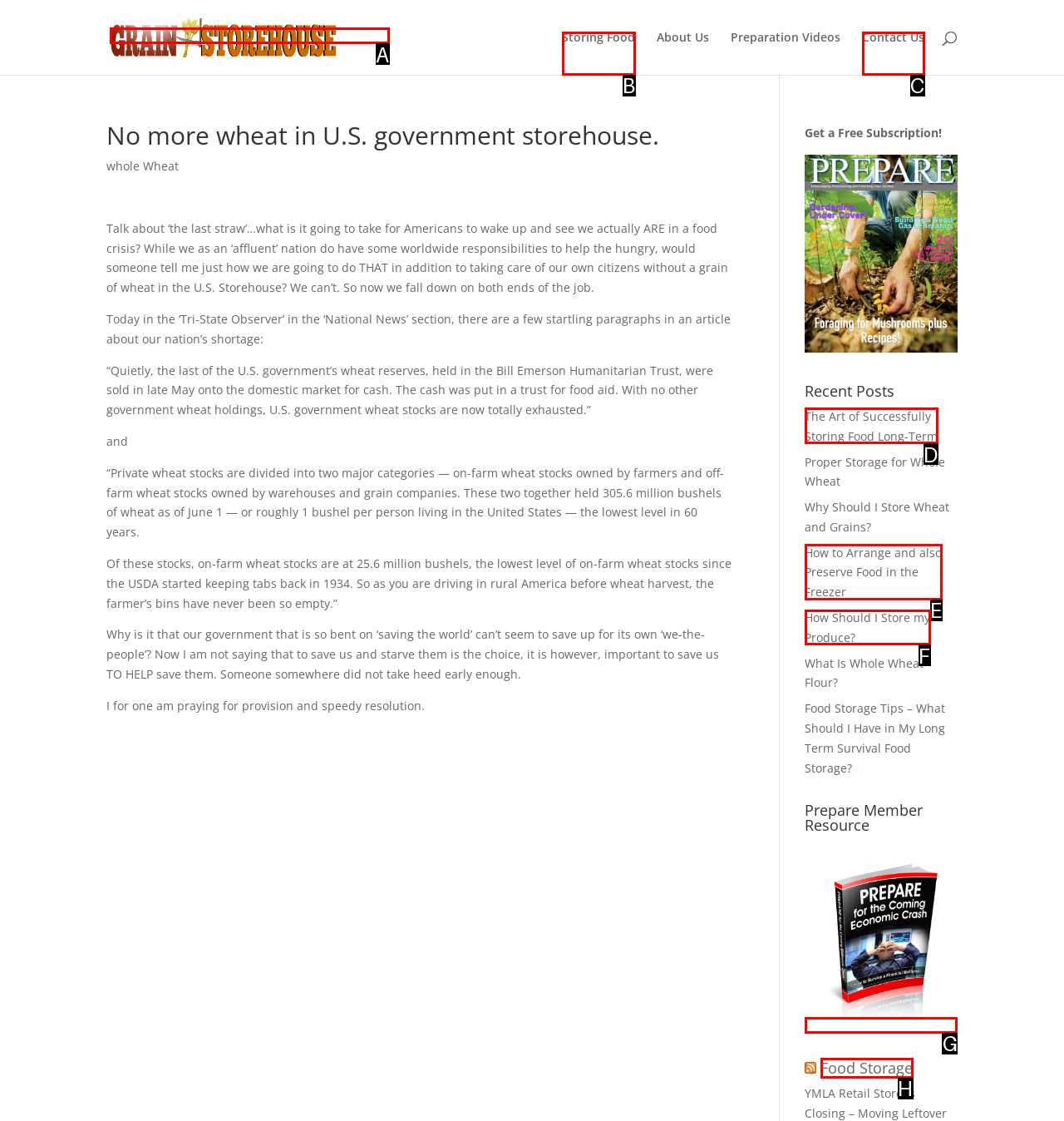Given the description: alt="Grain Storehouse", pick the option that matches best and answer with the corresponding letter directly.

A